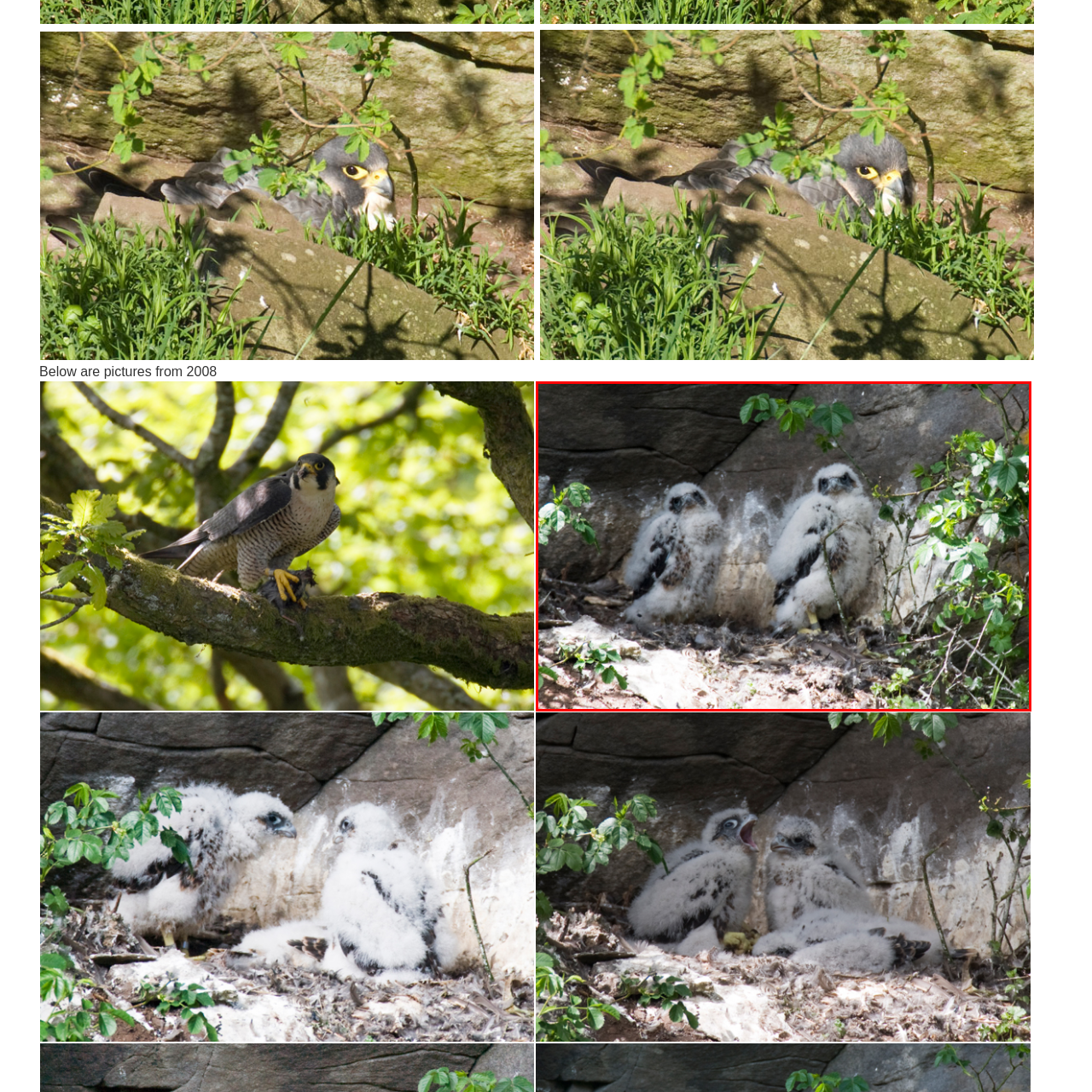Look closely at the image within the red bounding box, What is the texture of the rock in the backdrop? Respond with a single word or short phrase.

Textured gray